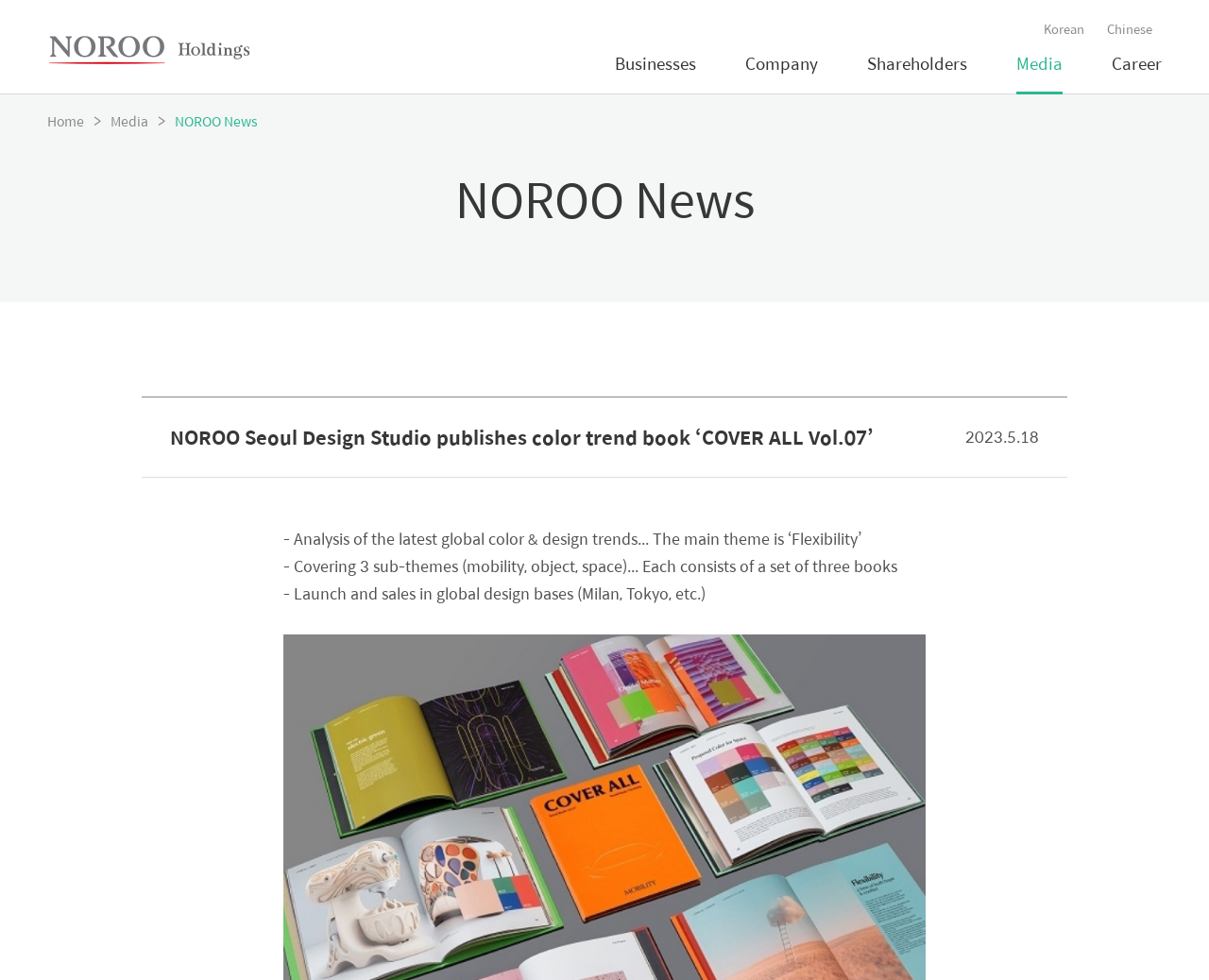Identify the bounding box coordinates of the region that needs to be clicked to carry out this instruction: "Click on the 'Businesses' link". Provide these coordinates as four float numbers ranging from 0 to 1, i.e., [left, top, right, bottom].

[0.509, 0.034, 0.576, 0.096]